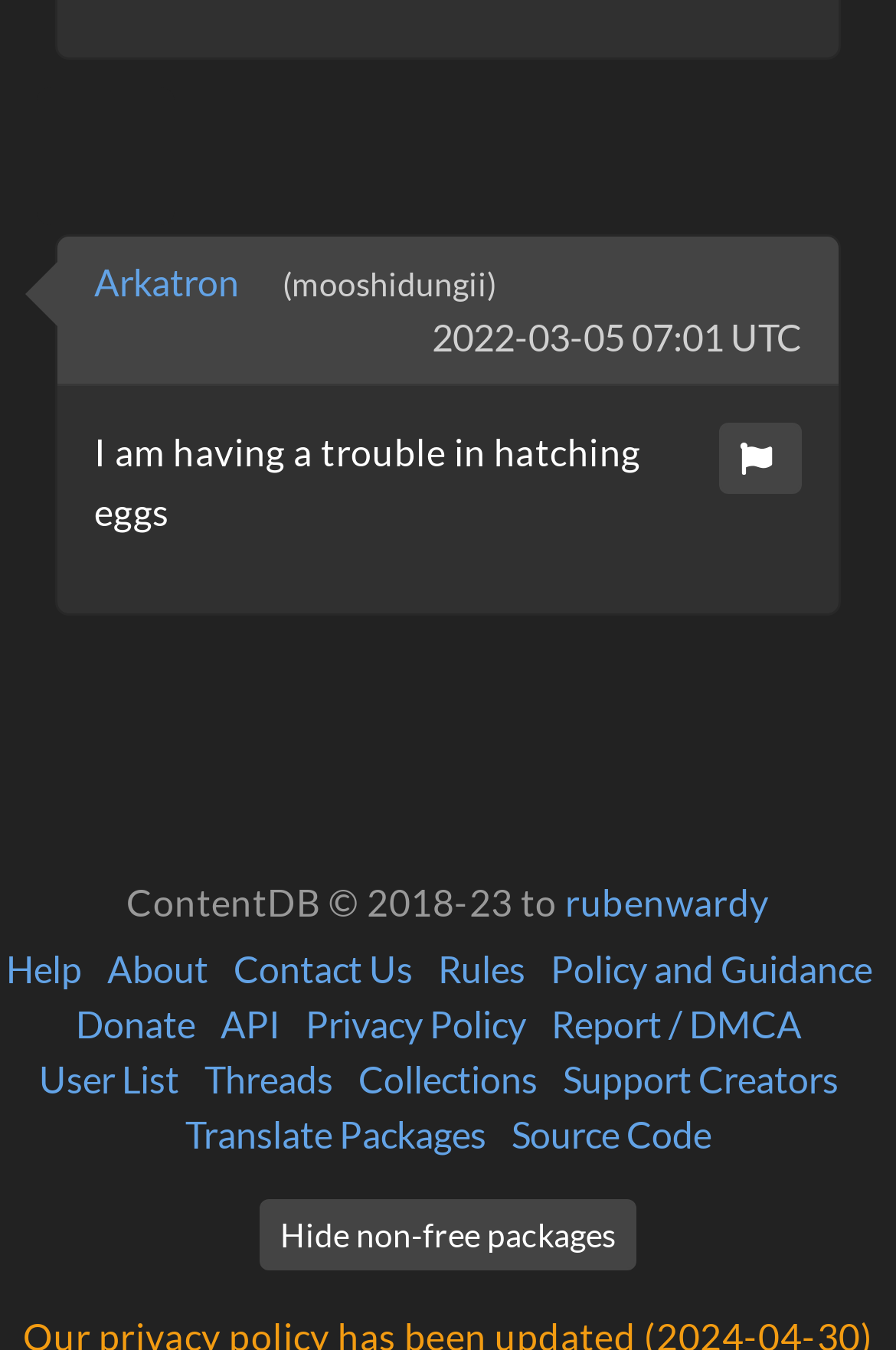Find the bounding box coordinates for the area you need to click to carry out the instruction: "Click the link to contact us". The coordinates should be four float numbers between 0 and 1, indicated as [left, top, right, bottom].

[0.26, 0.701, 0.46, 0.733]